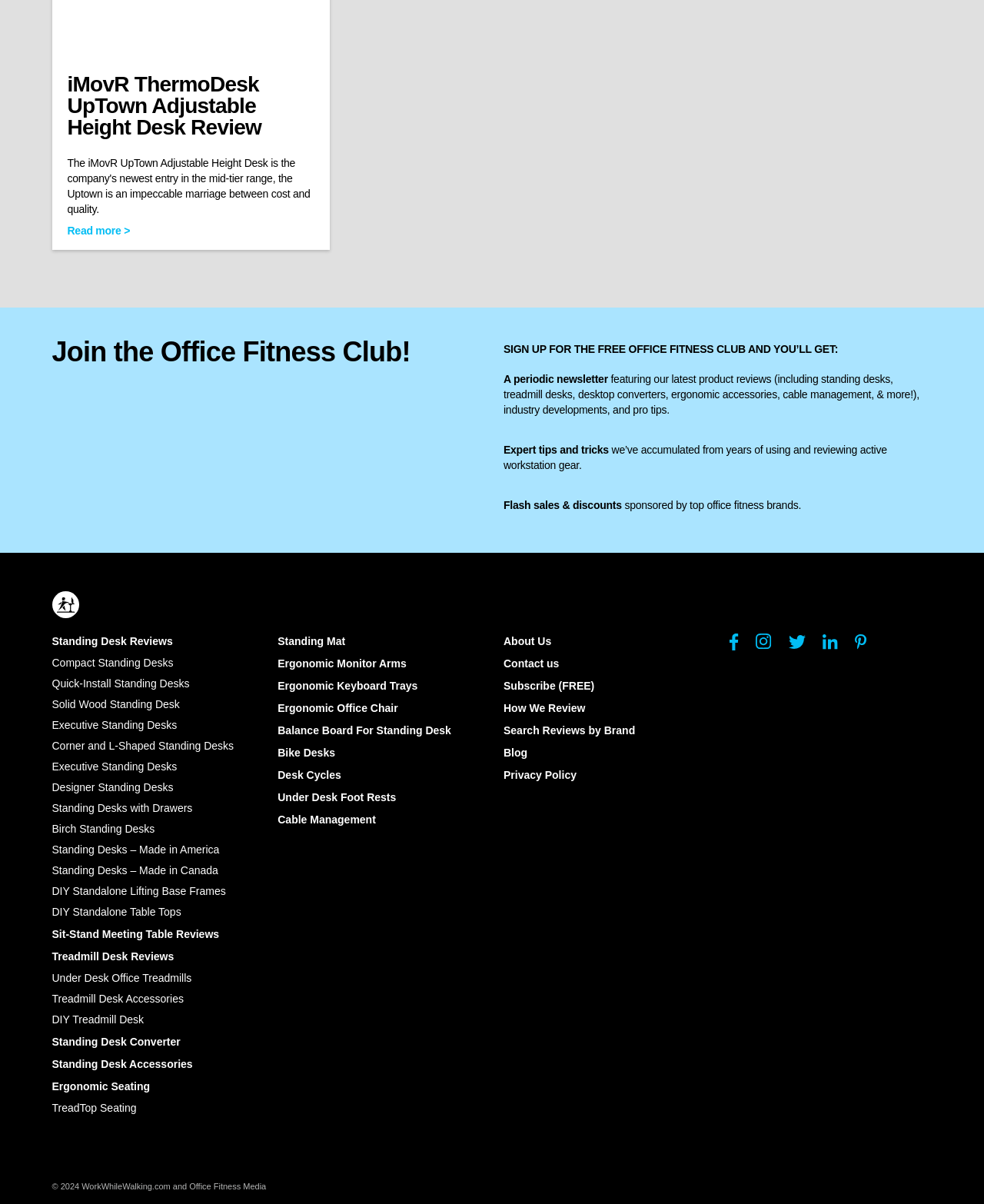Find the bounding box coordinates for the HTML element described as: "Balance Board For Standing Desk". The coordinates should consist of four float values between 0 and 1, i.e., [left, top, right, bottom].

[0.282, 0.601, 0.458, 0.612]